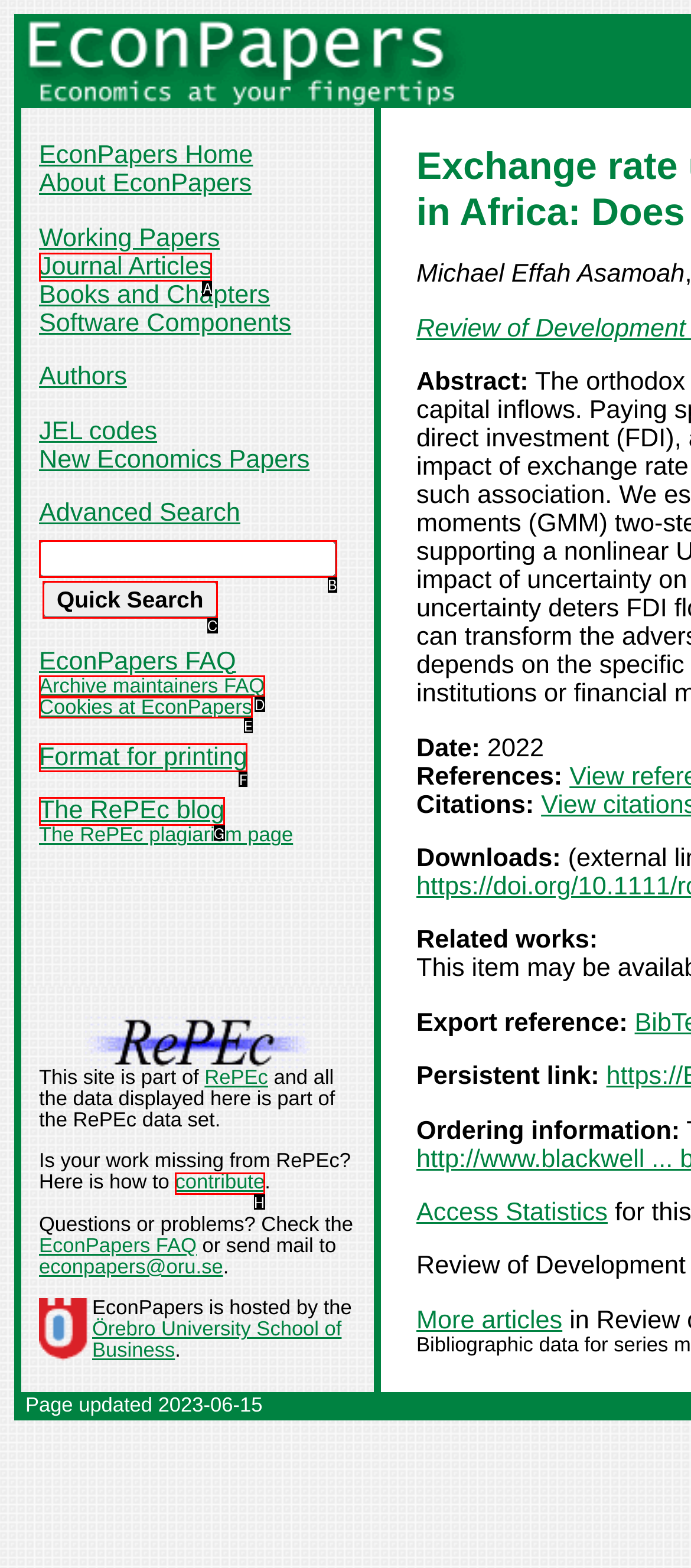To achieve the task: Add Baseus Car Charger CCALL-DS01 Sq Metal Dual QC3.0 to cart, indicate the letter of the correct choice from the provided options.

None